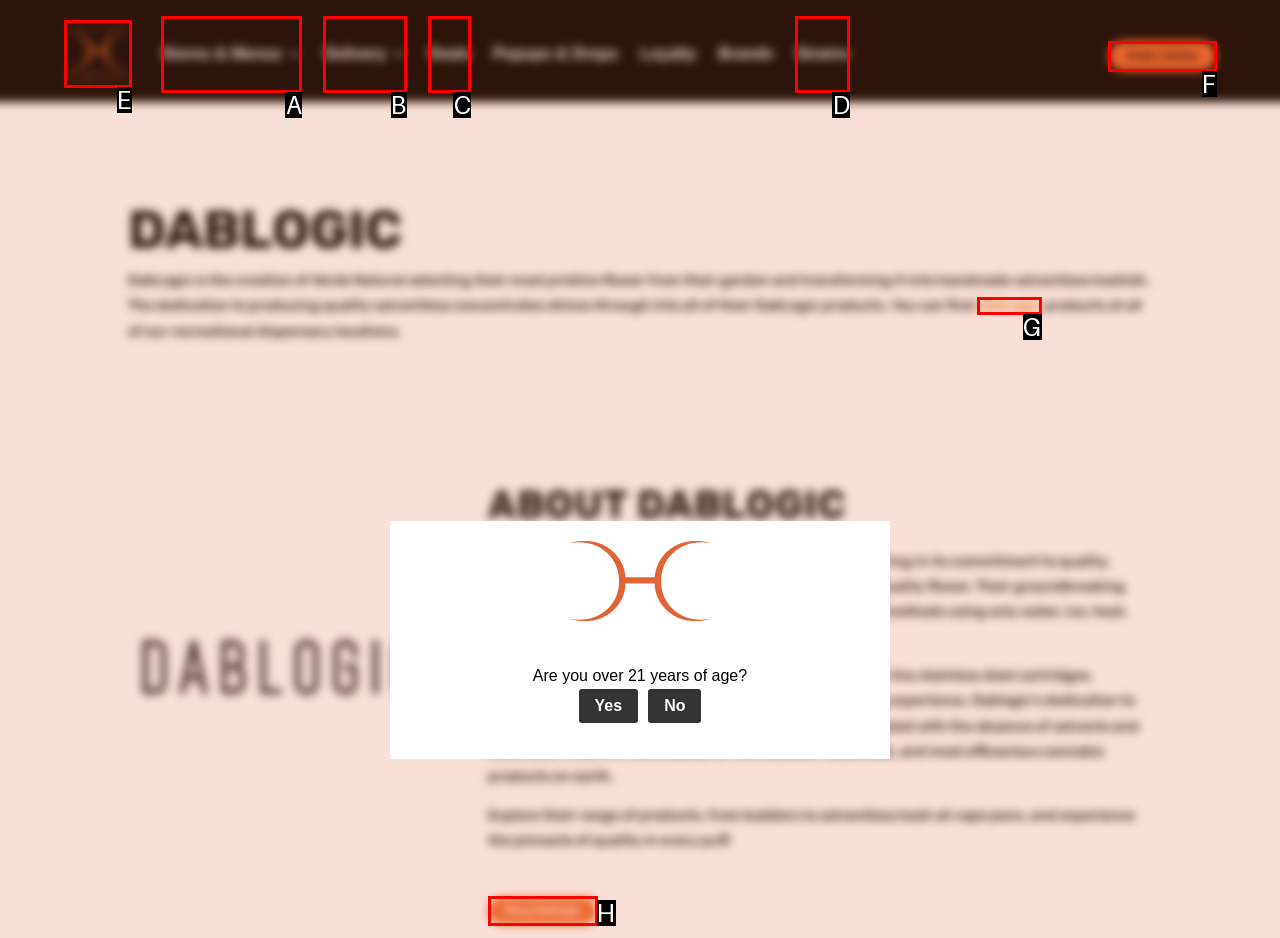Point out the option that best suits the description: Stores & Menus
Indicate your answer with the letter of the selected choice.

A